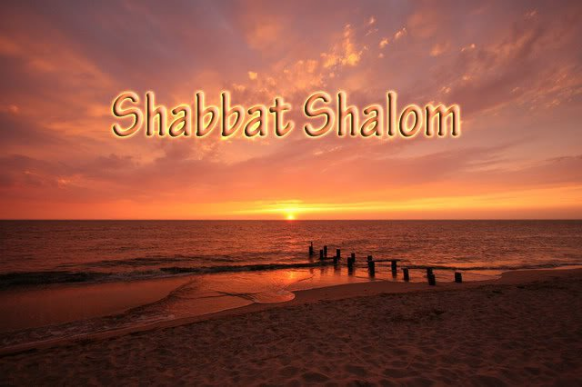Carefully observe the image and respond to the question with a detailed answer:
What is the purpose of the pilings in the image?

The pilings standing silhouetted against the horizon add a touch of structure to the natural scene, inviting viewers to pause and reflect on the spirit of Shabbat, creating a sense of balance between nature and human presence.